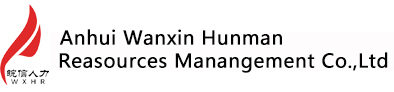What is the graphic element likely representing?
Deliver a detailed and extensive answer to the question.

The stylized graphic element accompanying the company's name in the logo is likely representing a flame or similar design, which adds a dynamic and modern aesthetic to the logo, reflecting the company's commitment to providing effective HR solutions and services in the industry.